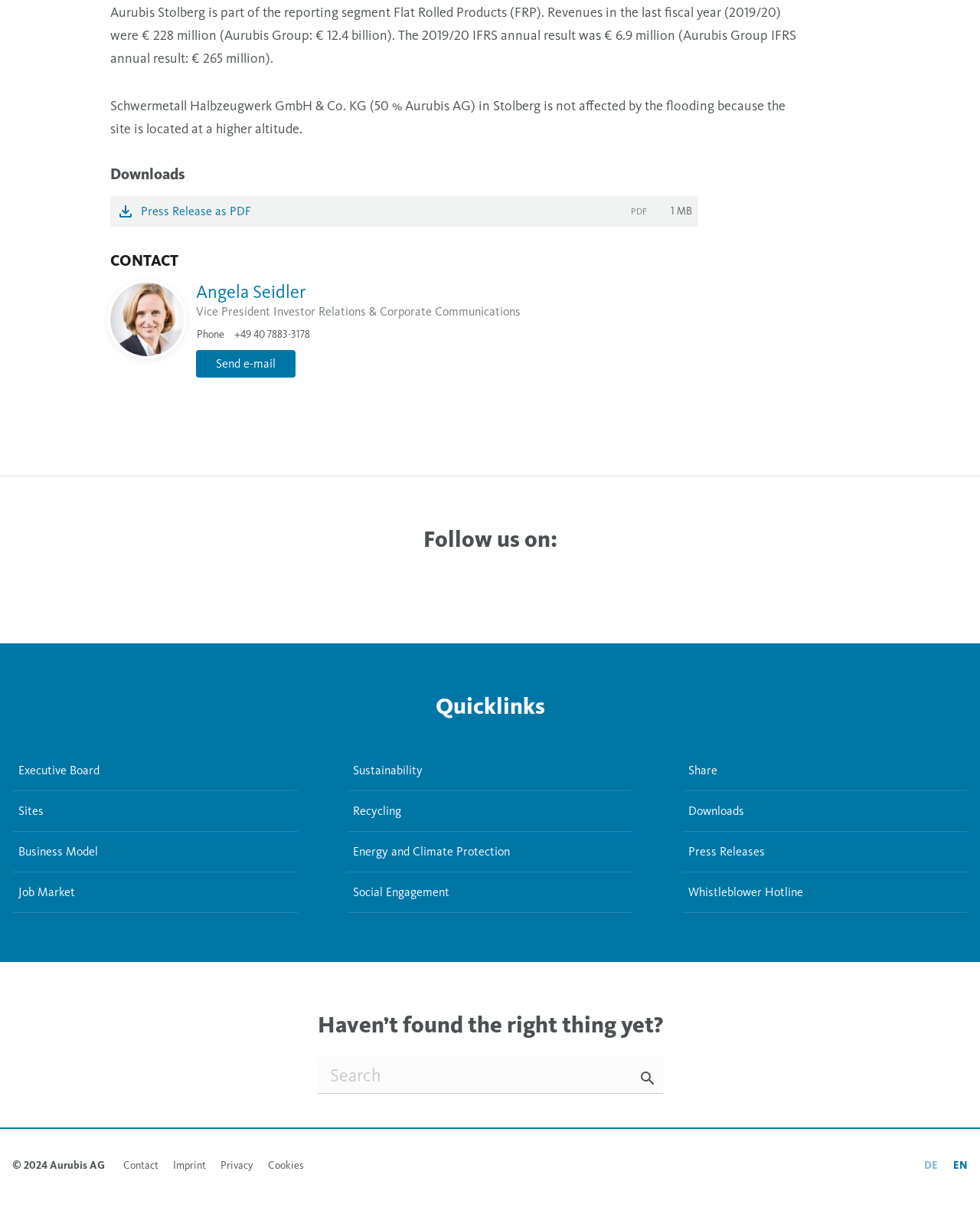Respond to the question below with a single word or phrase:
What is the name of the company?

Aurubis